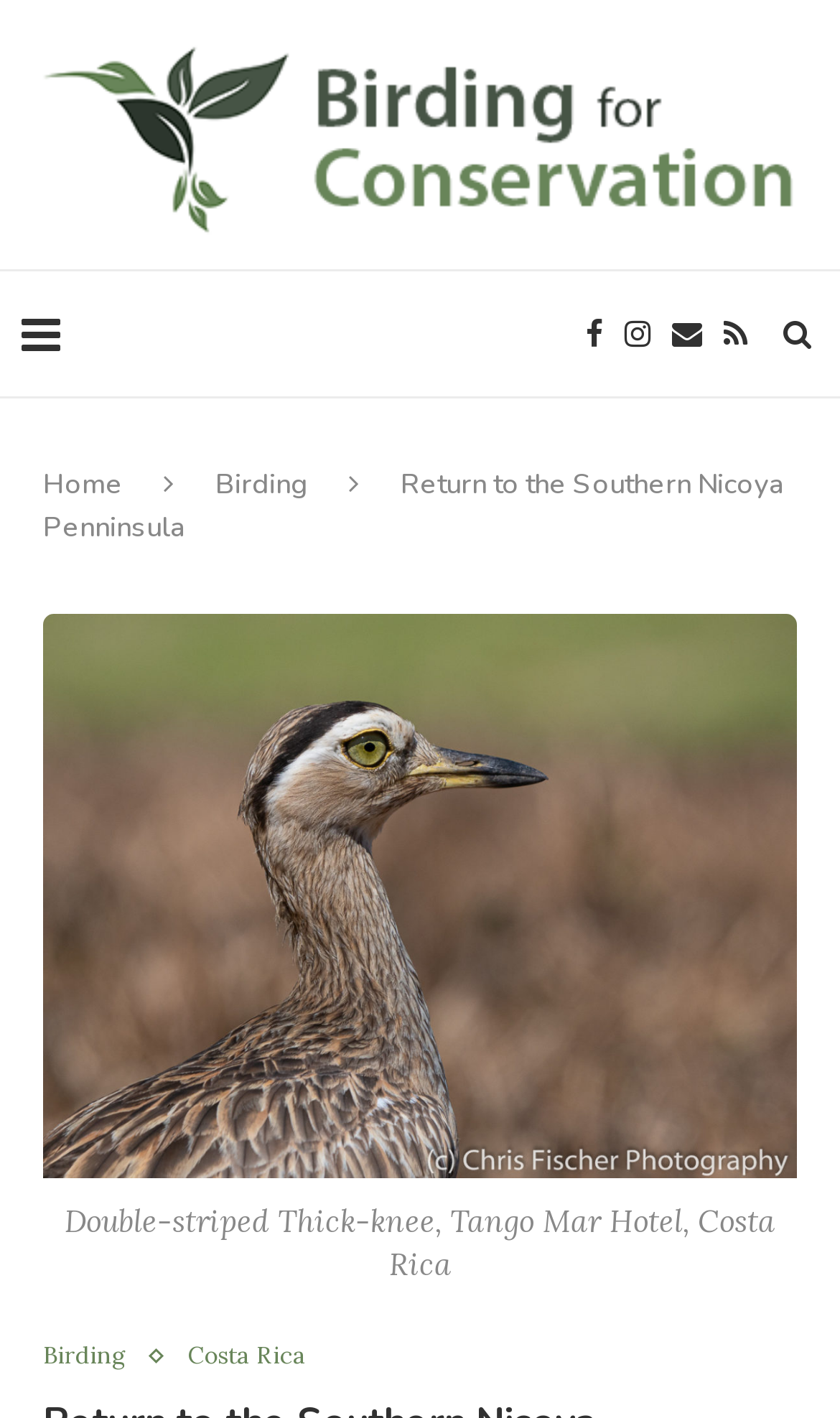How many navigation links are present?
Using the image provided, answer with just one word or phrase.

3